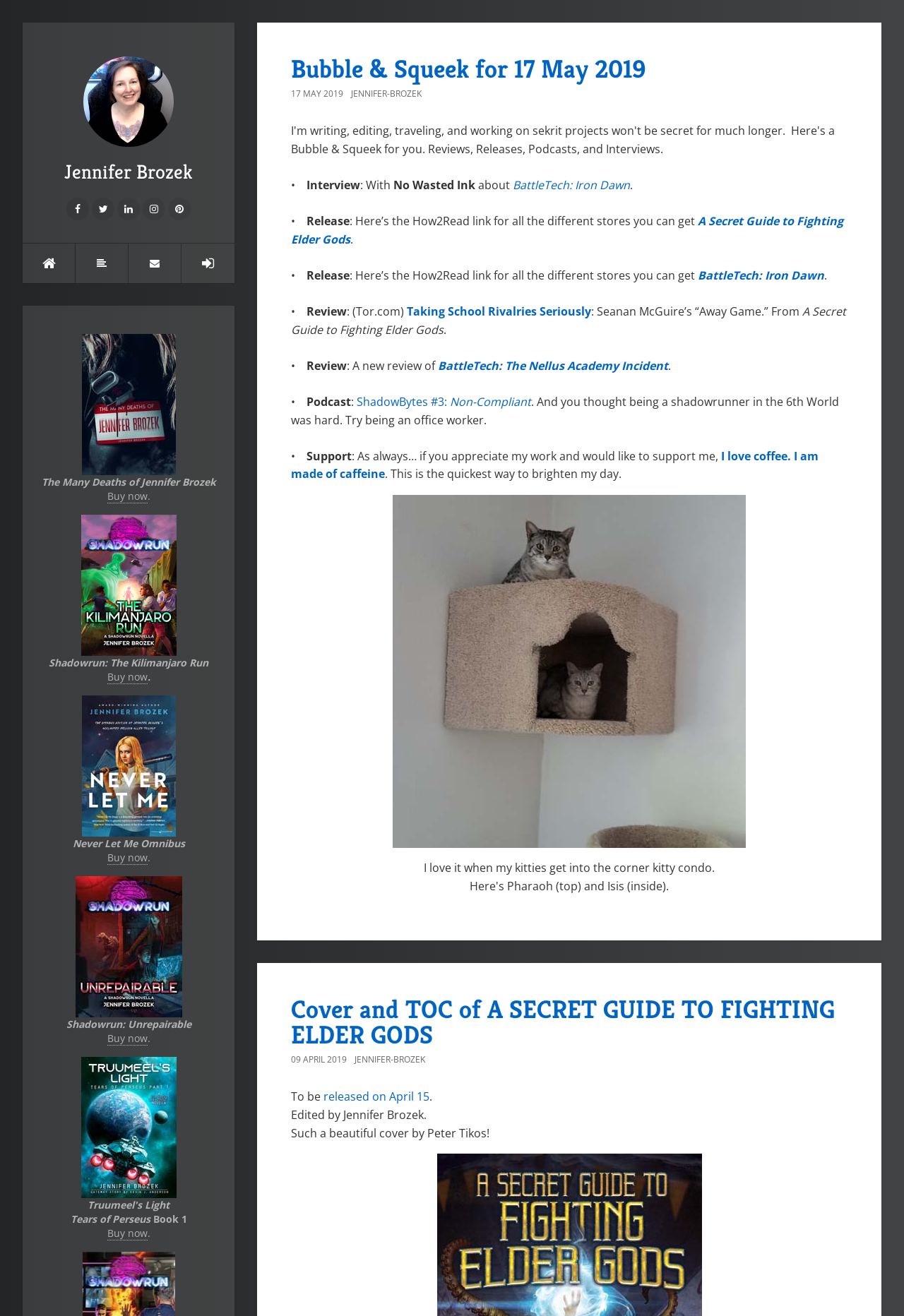Give a concise answer of one word or phrase to the question: 
What is the title of the first book?

The Many Deaths of Jennifer Brozek